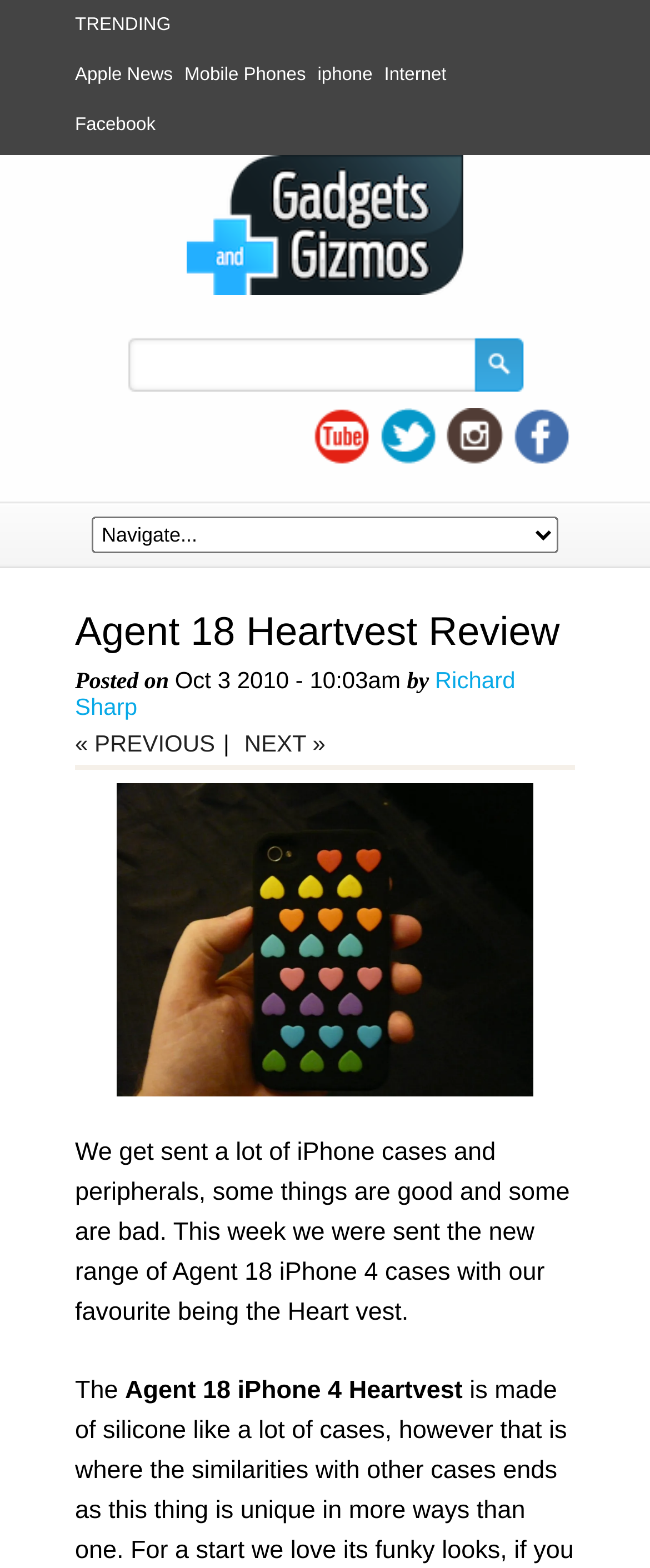Use a single word or phrase to answer the question:
What is the date of the review?

Oct 3 2010